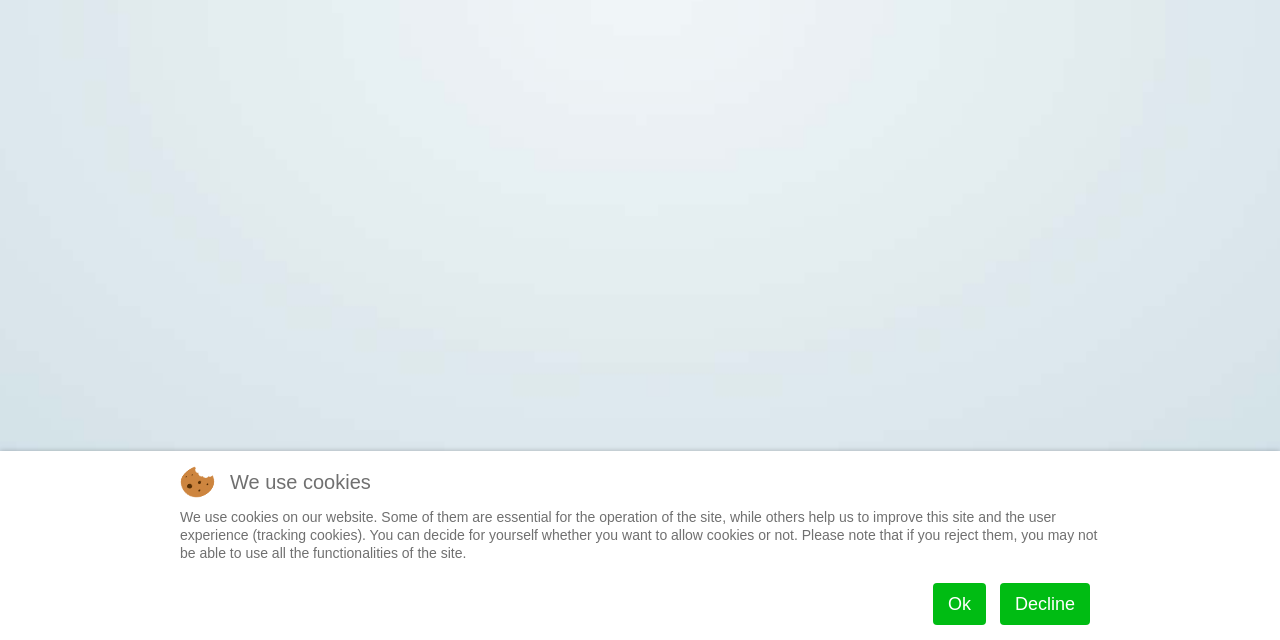Extract the bounding box coordinates for the described element: "title="Instagram"". The coordinates should be represented as four float numbers between 0 and 1: [left, top, right, bottom].

None